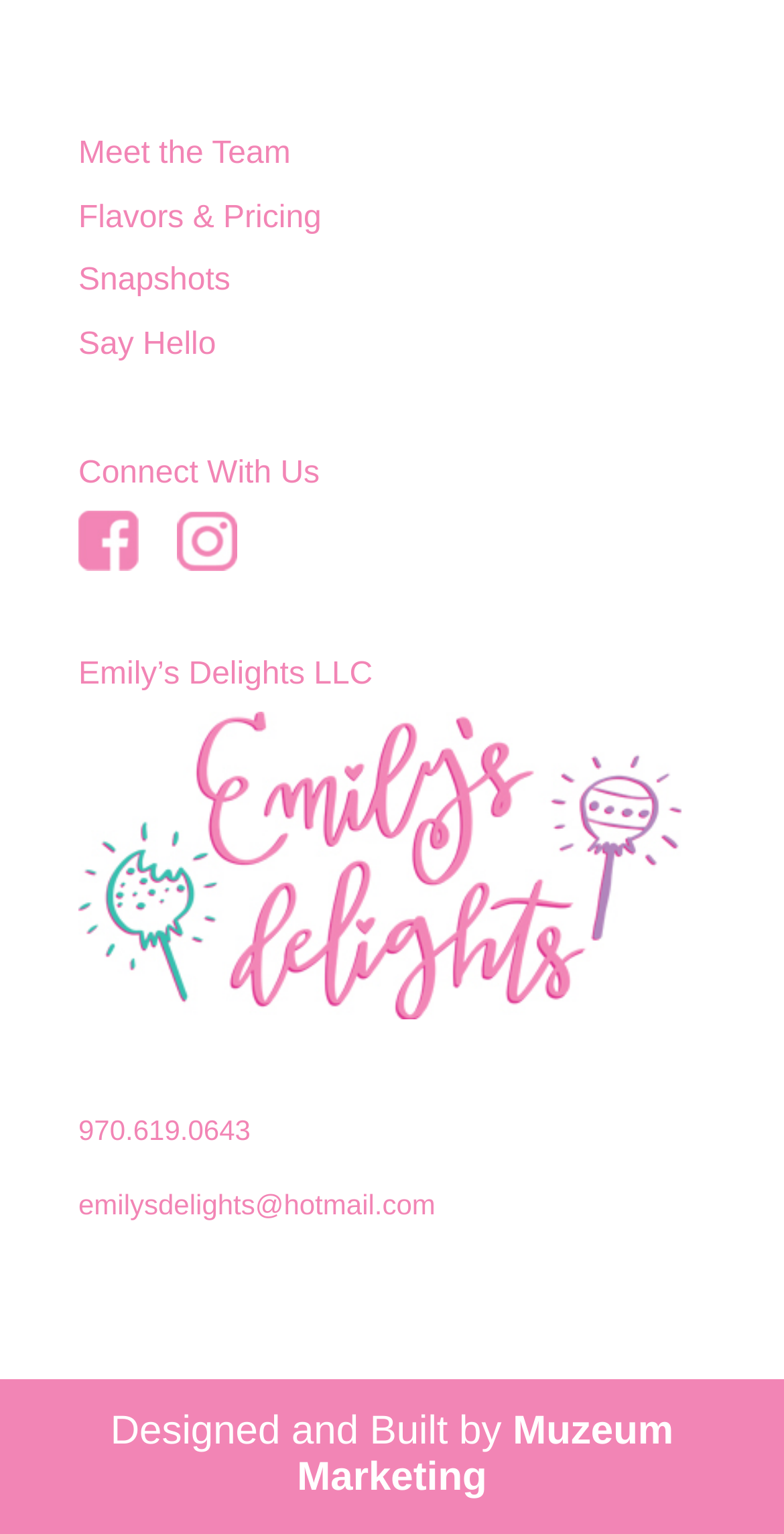Can you find the bounding box coordinates for the element to click on to achieve the instruction: "View snapshots"?

[0.1, 0.172, 0.294, 0.194]